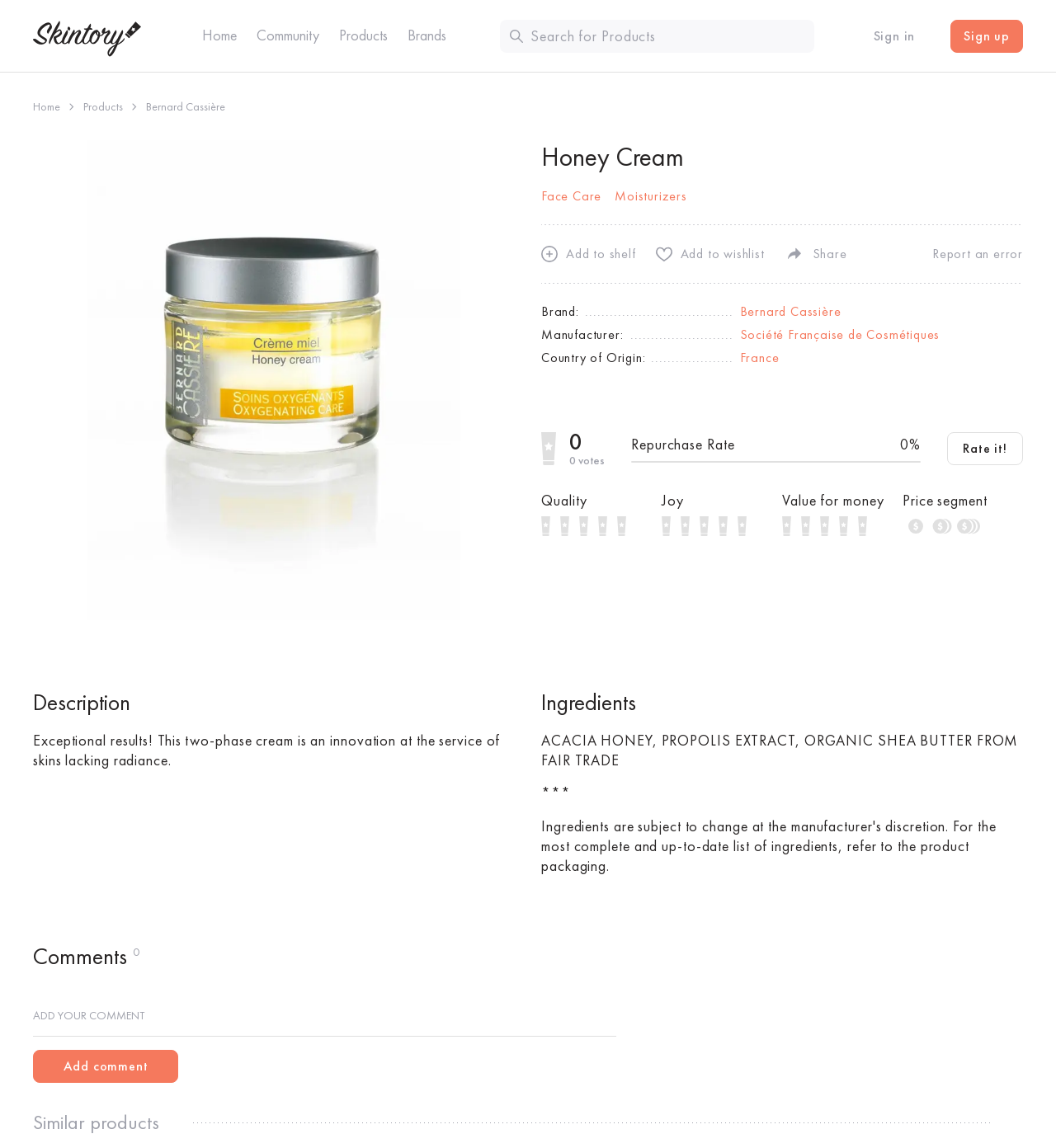Please specify the bounding box coordinates of the area that should be clicked to accomplish the following instruction: "Search for a product". The coordinates should consist of four float numbers between 0 and 1, i.e., [left, top, right, bottom].

[0.473, 0.017, 0.771, 0.046]